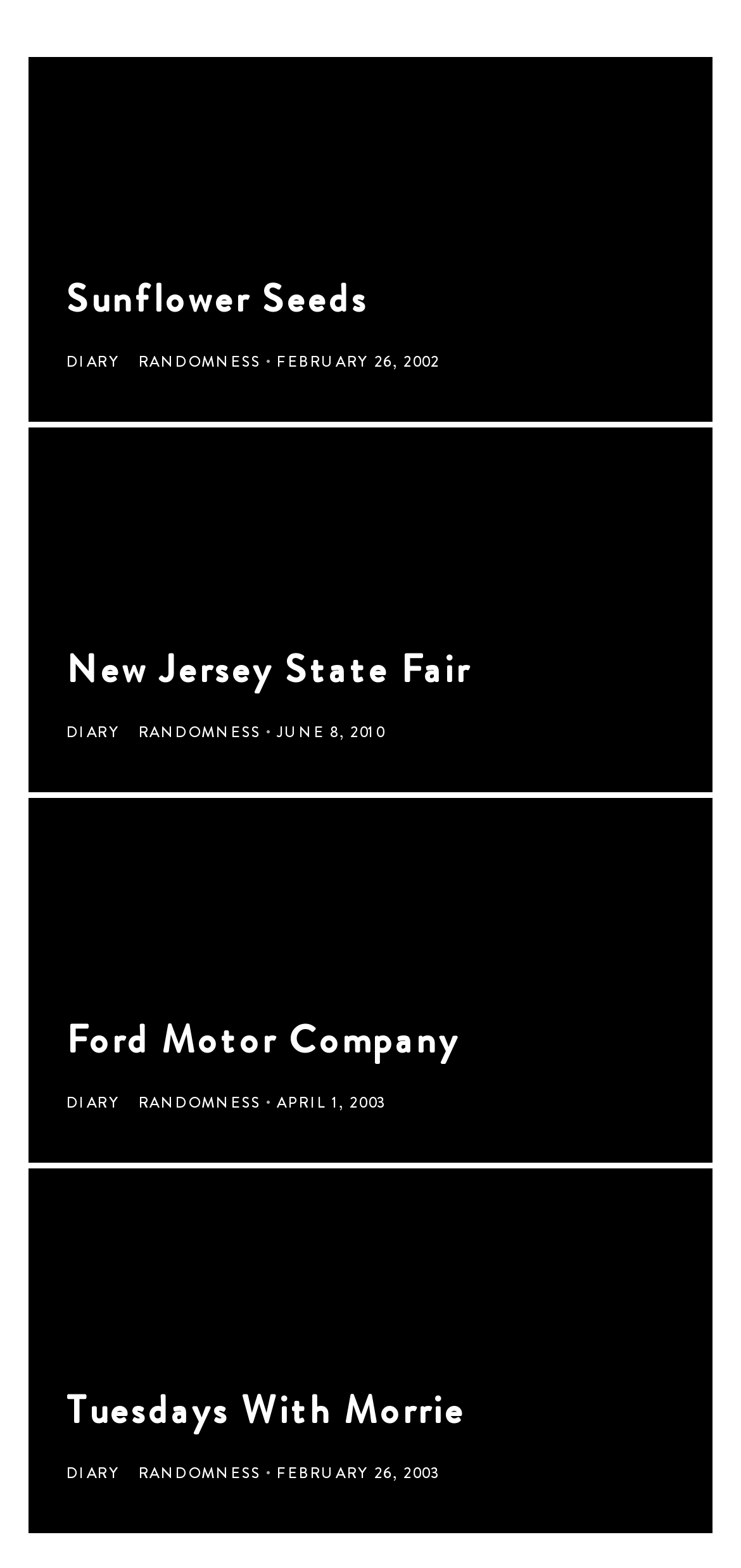Please specify the bounding box coordinates for the clickable region that will help you carry out the instruction: "view New Jersey State Fair".

[0.09, 0.41, 0.636, 0.445]